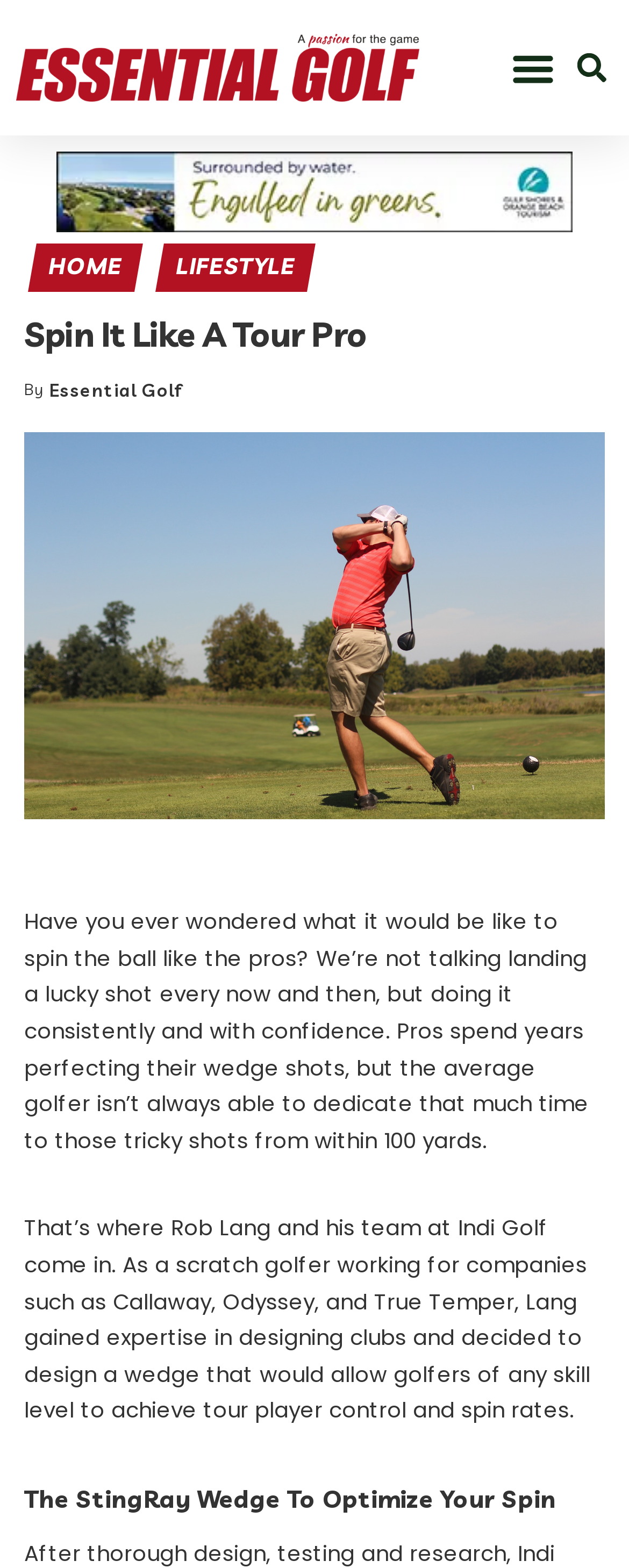Analyze the image and provide a detailed answer to the question: Who designed the StingRay wedge?

According to the text, Rob Lang, a scratch golfer who worked for companies such as Callaway, Odyssey, and True Temper, designed the StingRay wedge.